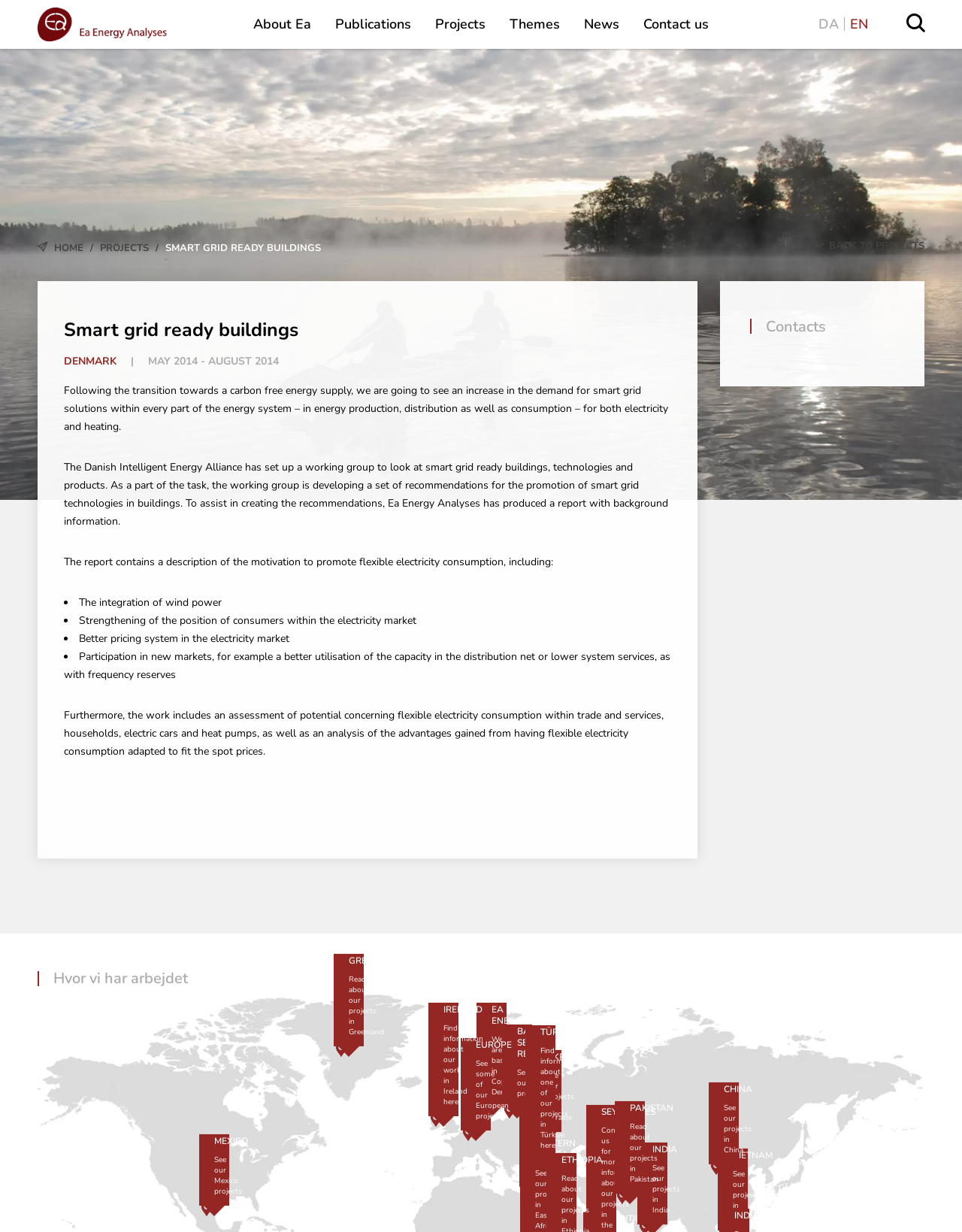Provide the bounding box for the UI element matching this description: "Contact us".

[0.656, 0.003, 0.749, 0.037]